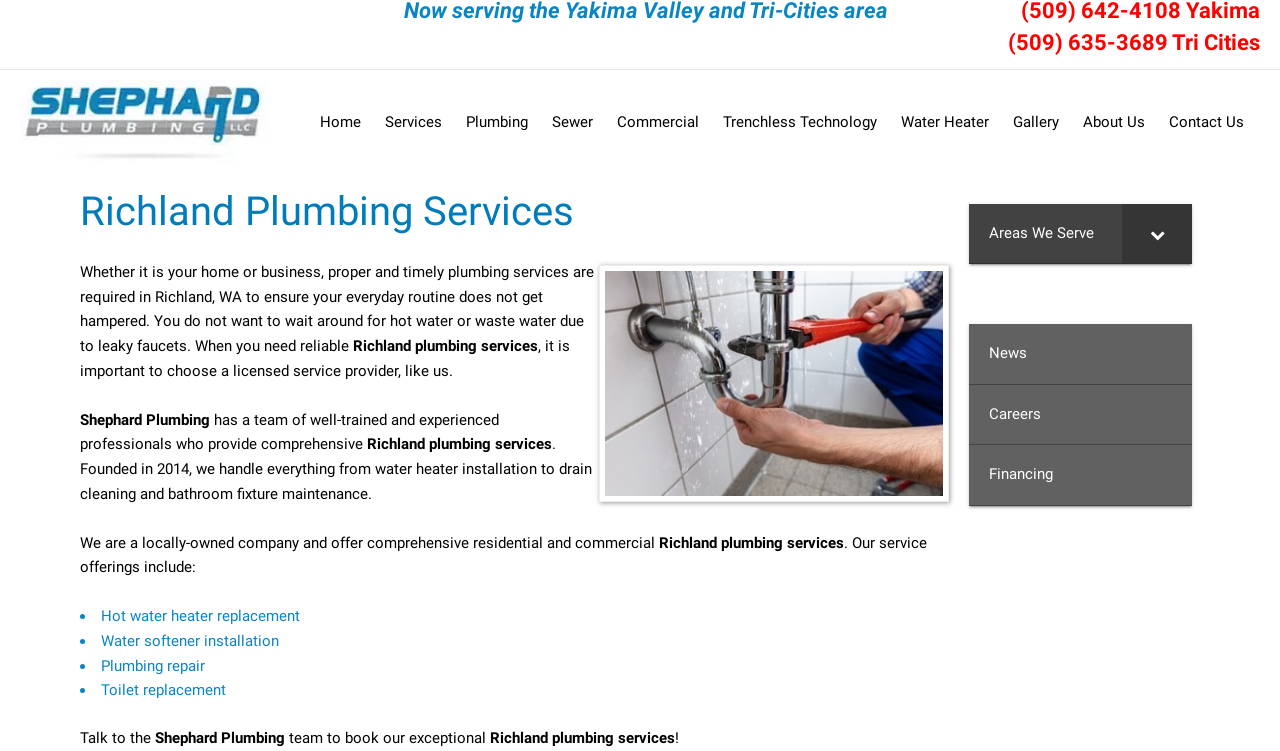Please specify the coordinates of the bounding box for the element that should be clicked to carry out this instruction: "Learn more about plumbing services". The coordinates must be four float numbers between 0 and 1, formatted as [left, top, right, bottom].

[0.355, 0.132, 0.422, 0.193]